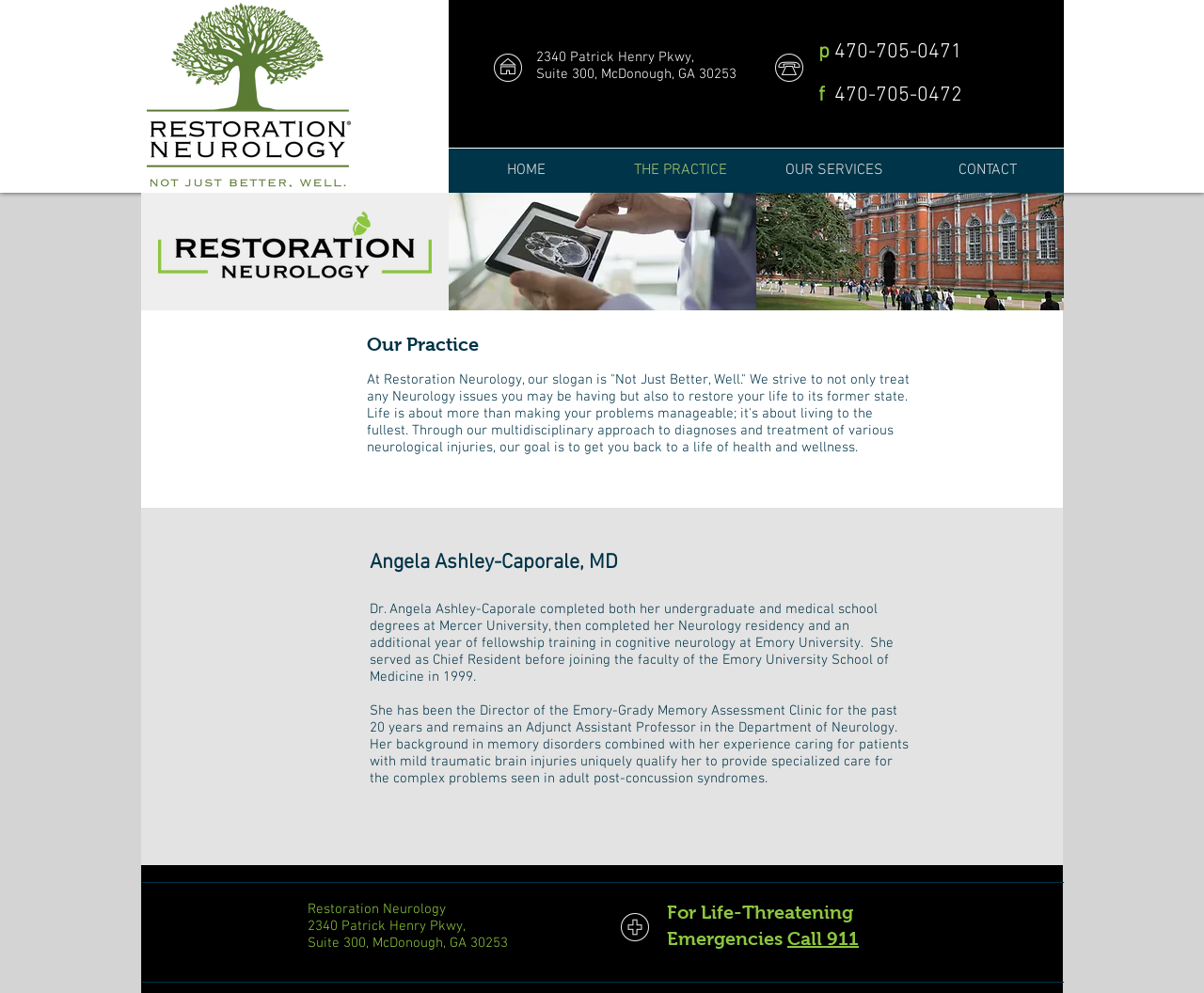What is the emergency number to call?
Observe the image and answer the question with a one-word or short phrase response.

911